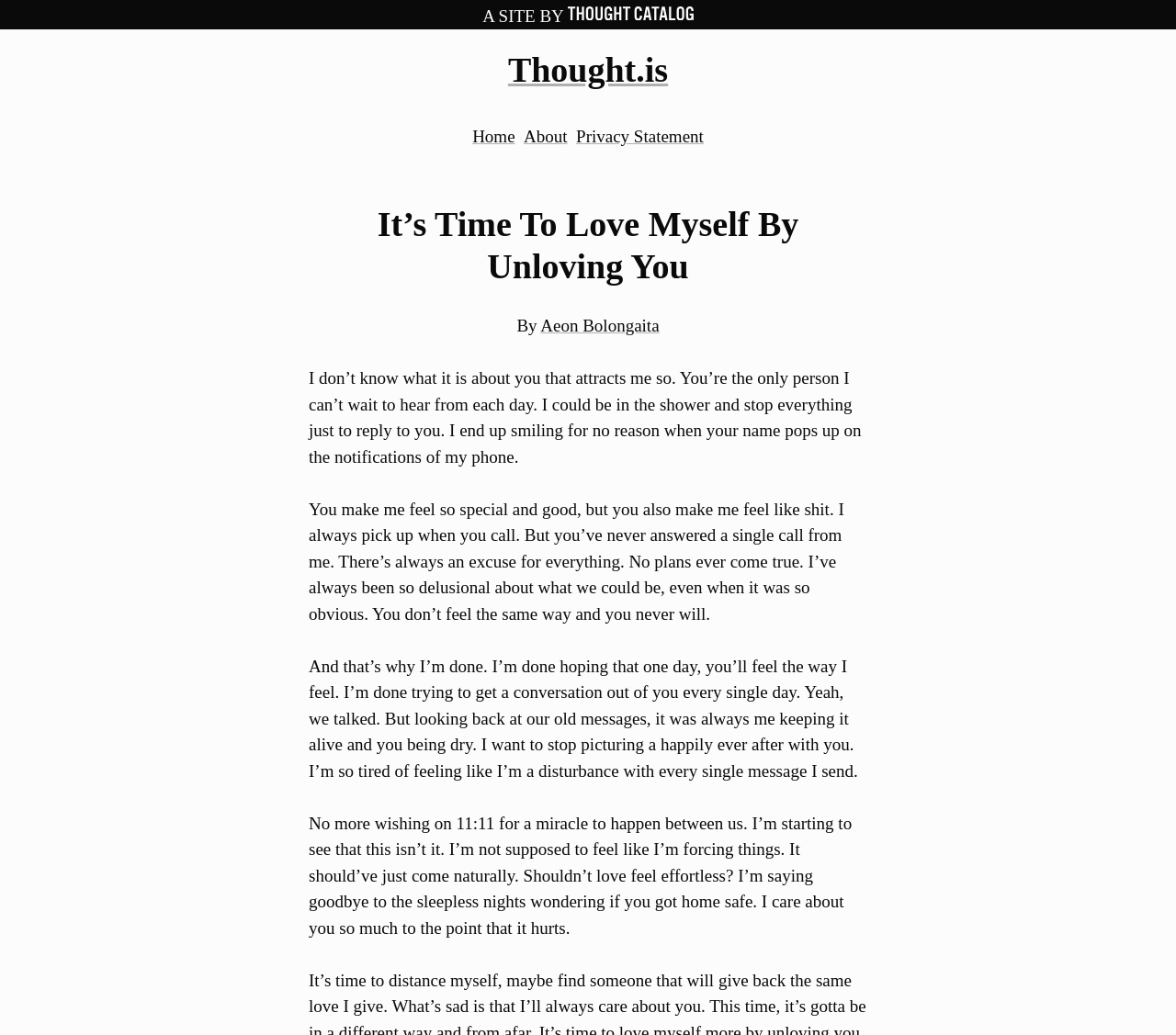What is the tone of the author's writing?
Look at the image and respond to the question as thoroughly as possible.

The author's writing is reflective and introspective, as they look back on their past interactions with the person and realize that they need to move on and stop hoping for something that will never happen.